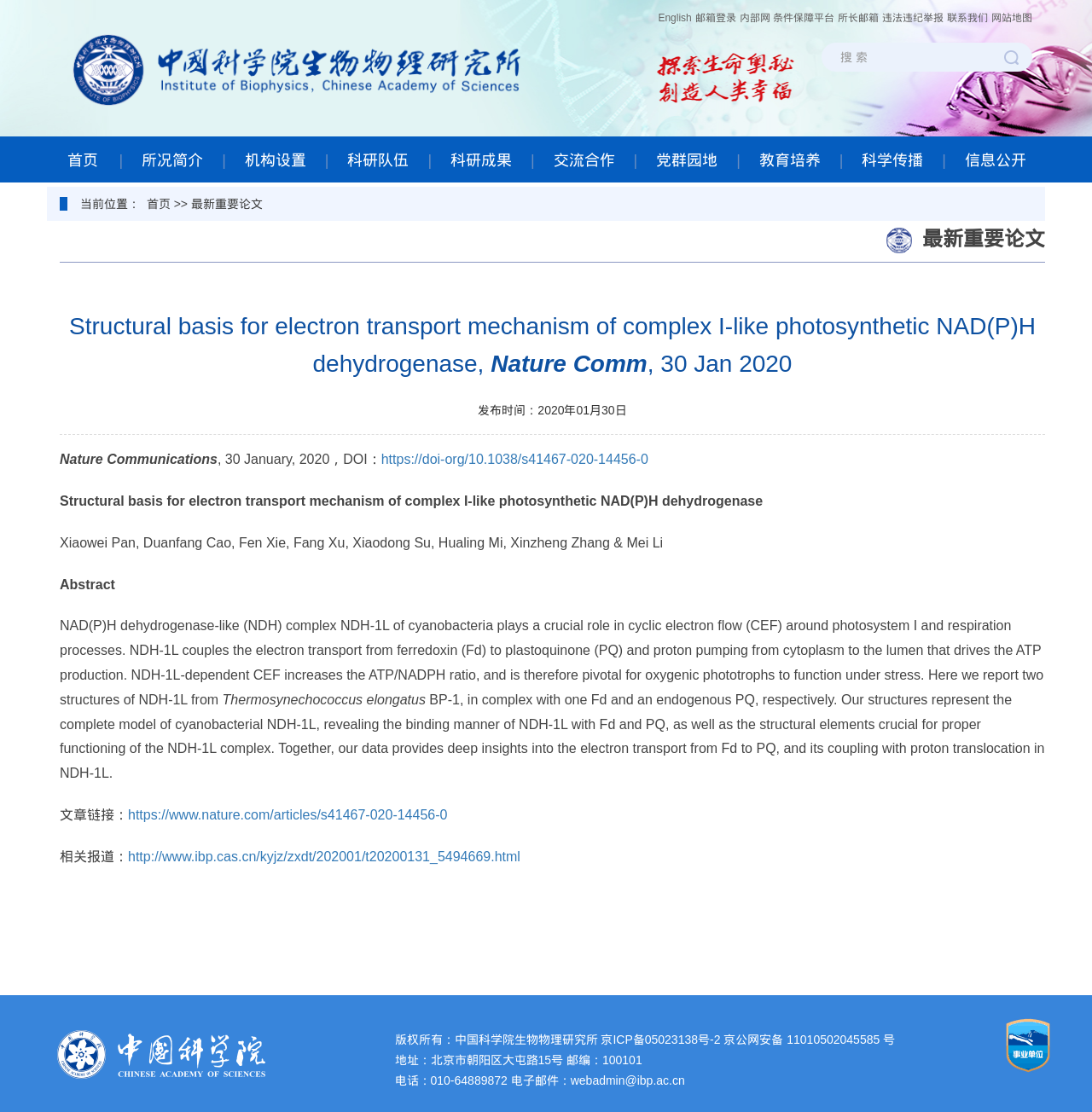Please identify the bounding box coordinates of where to click in order to follow the instruction: "View the latest important papers".

[0.175, 0.177, 0.241, 0.189]